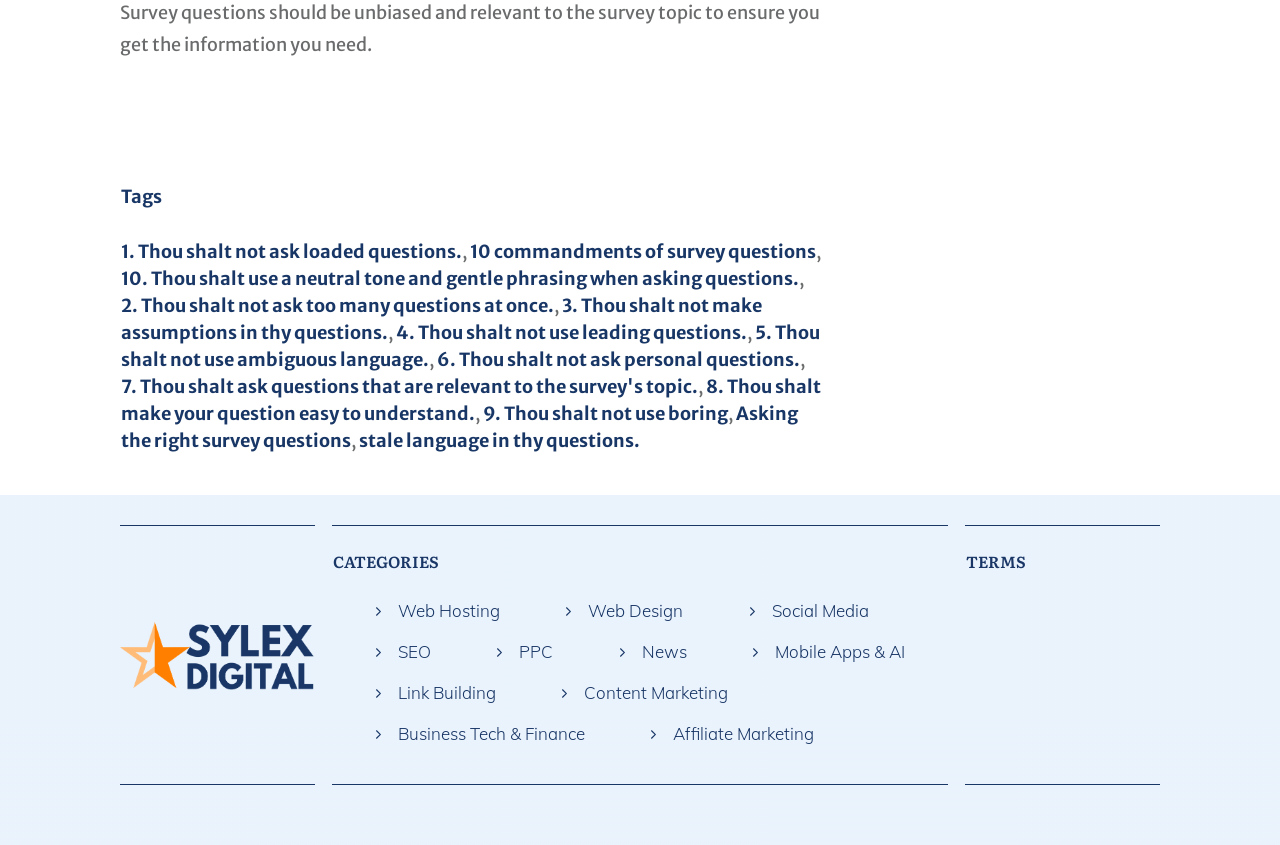How many categories are listed on the webpage?
Please use the visual content to give a single word or phrase answer.

11